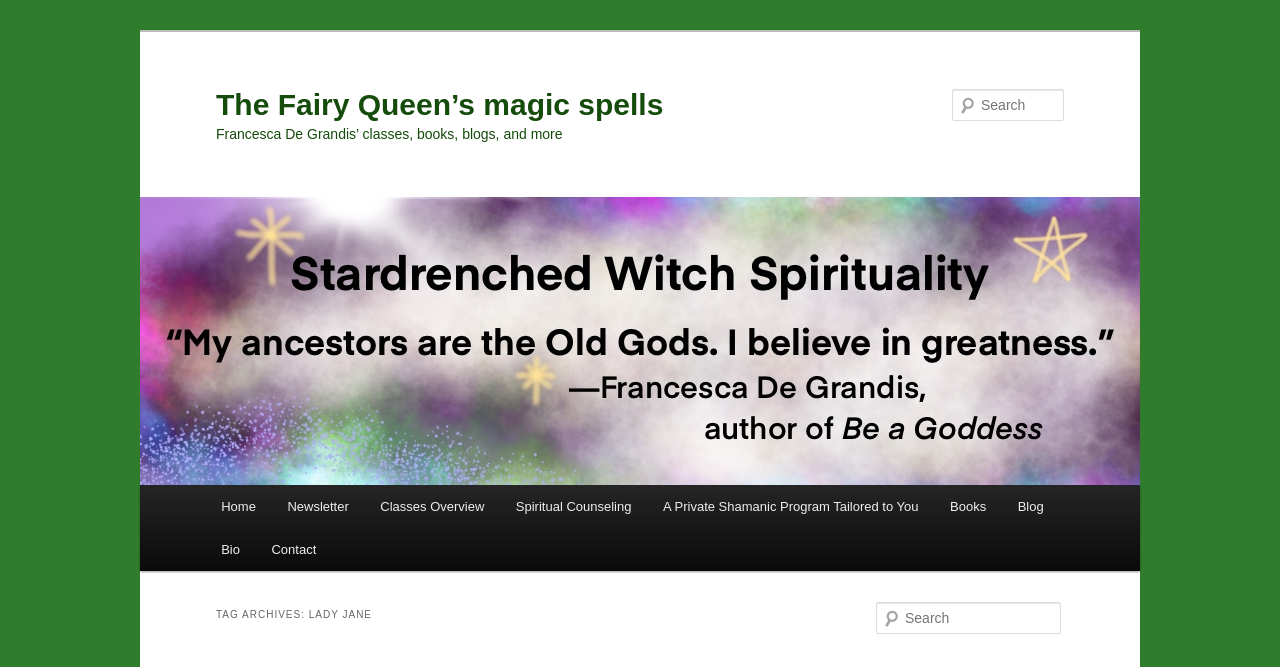Find the bounding box coordinates for the area that must be clicked to perform this action: "View Blog posts".

[0.783, 0.727, 0.828, 0.792]